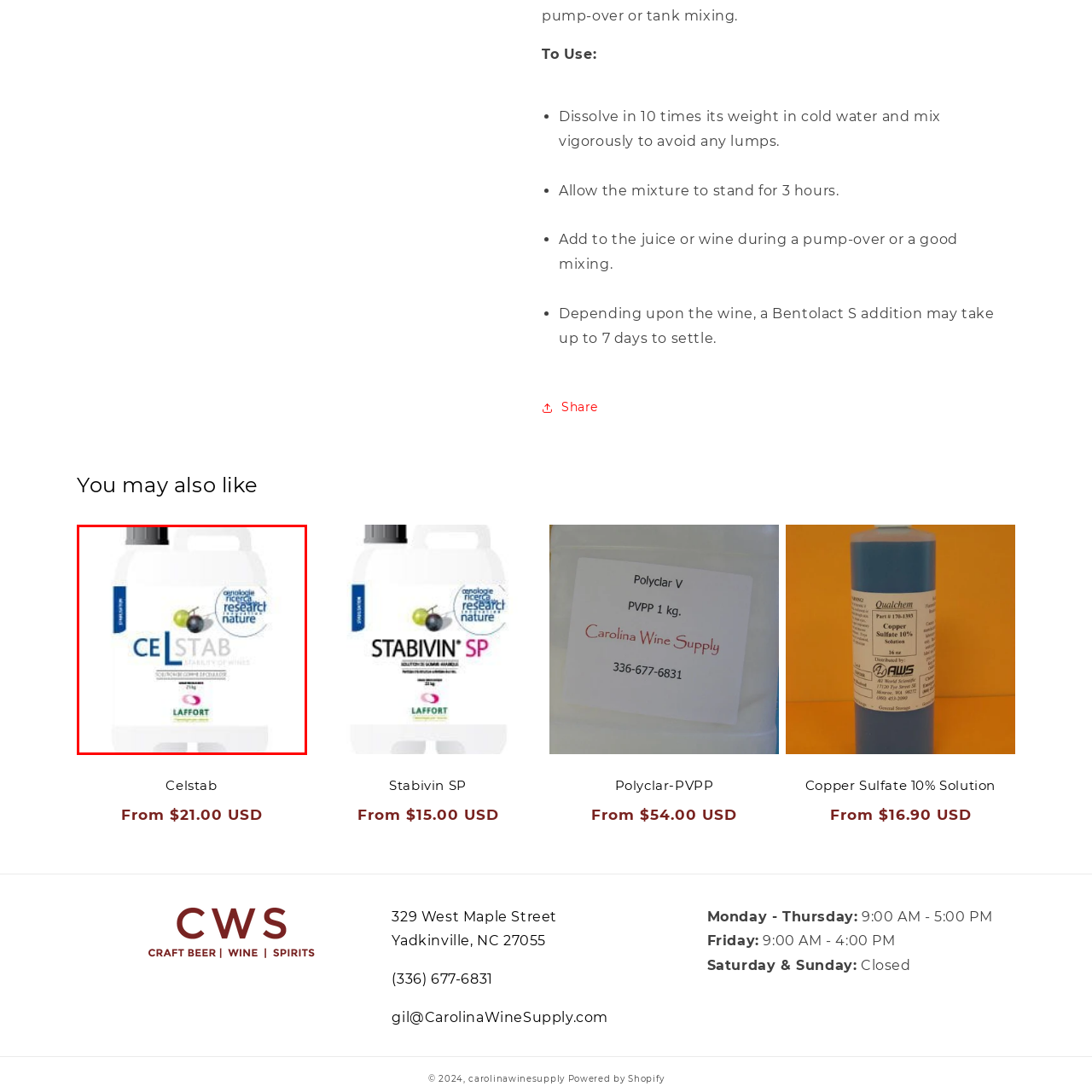Inspect the area enclosed by the red box and reply to the question using only one word or a short phrase: 
What is the purpose of Celstab in winemaking?

Improve wine clarity and stability